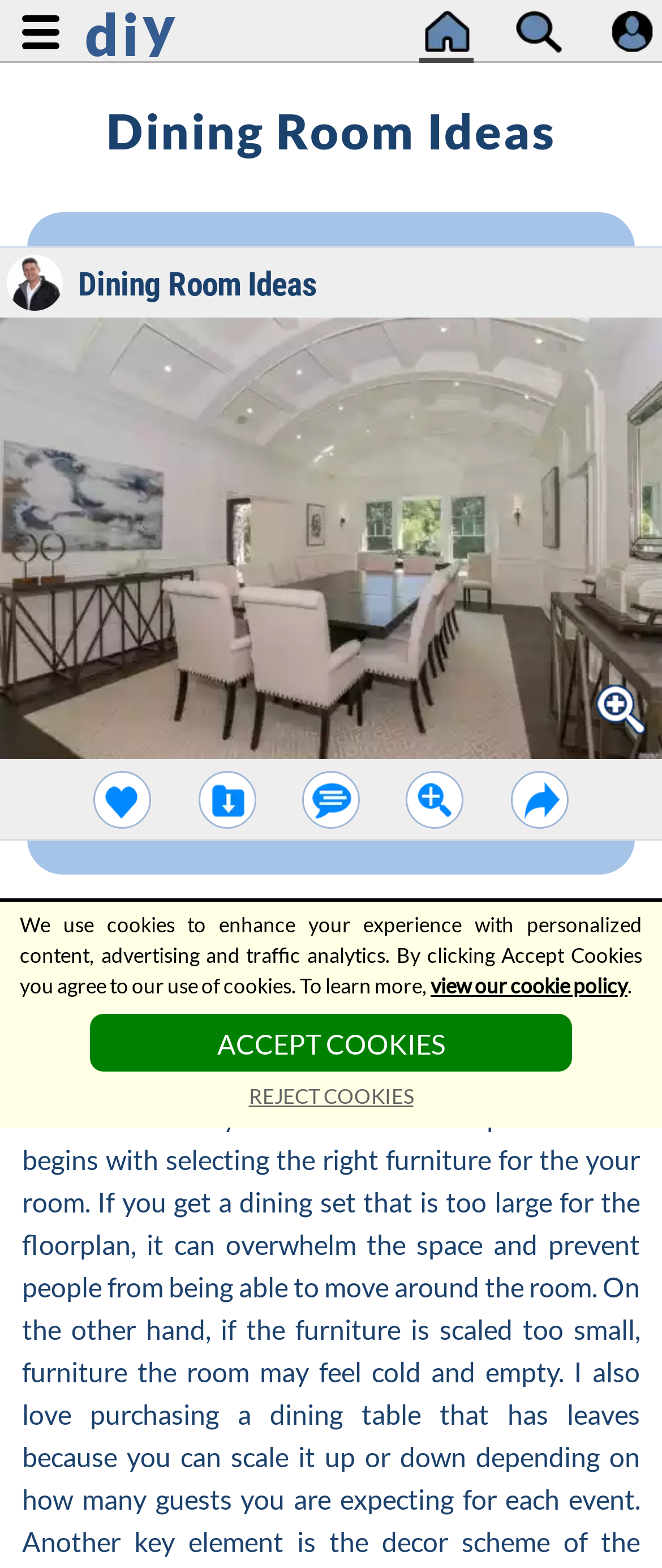Please locate the bounding box coordinates of the element that should be clicked to achieve the given instruction: "view my profile".

[0.92, 0.006, 0.99, 0.034]